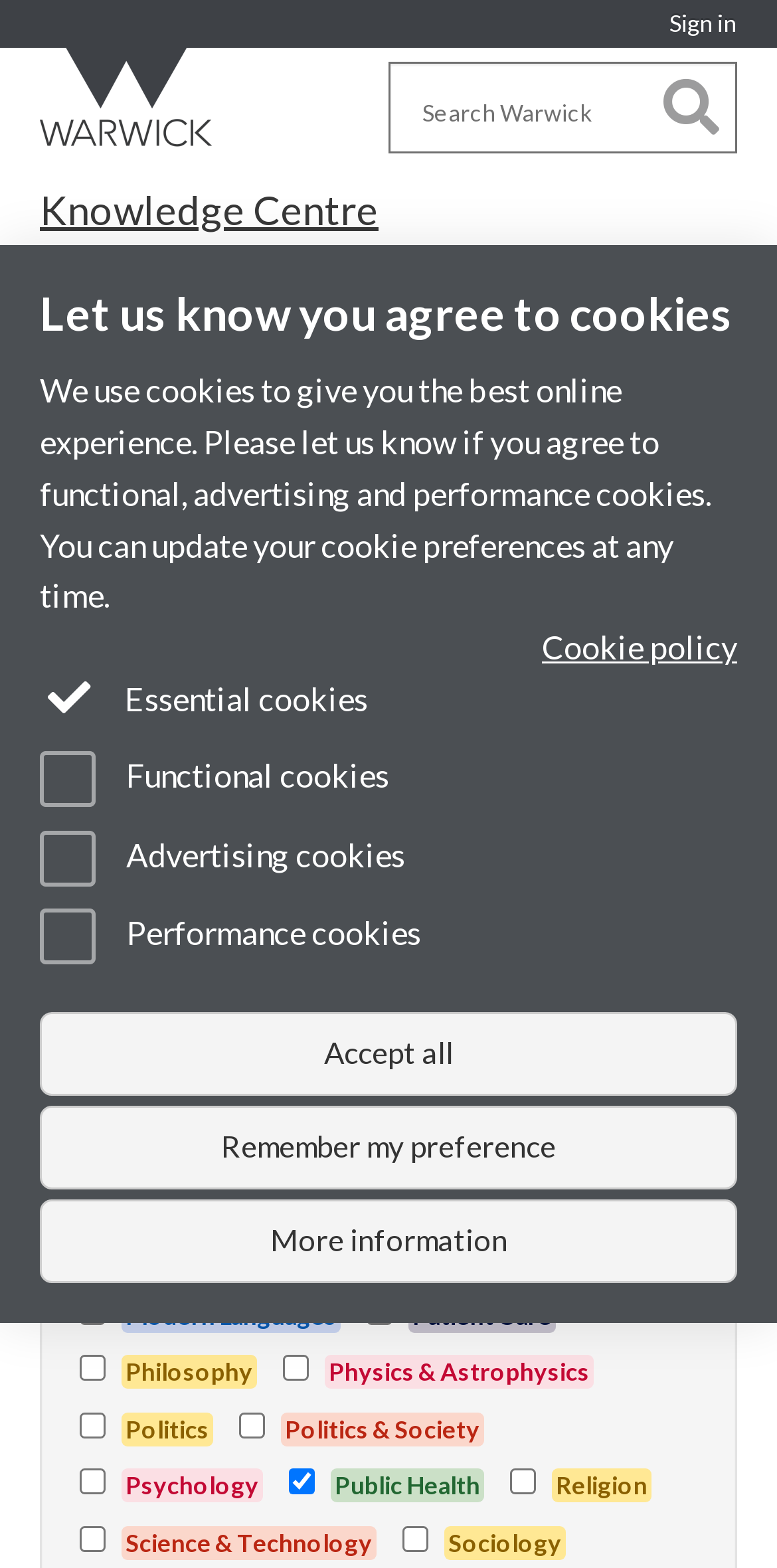Bounding box coordinates should be provided in the format (top-left x, top-left y, bottom-right x, bottom-right y) with all values between 0 and 1. Identify the bounding box for this UI element: Computer Science

[0.156, 0.575, 0.431, 0.597]